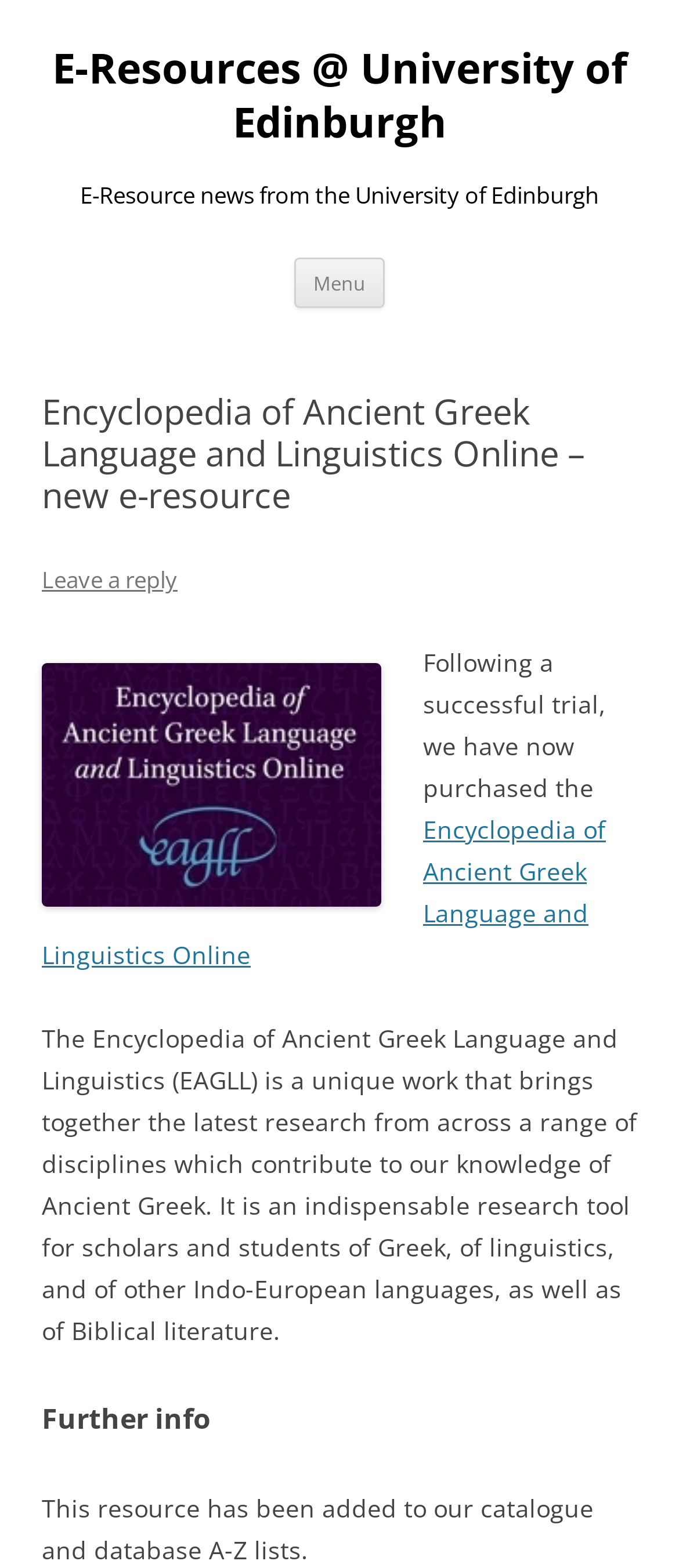What is the purpose of the Encyclopedia of Ancient Greek Language and Linguistics?
Kindly offer a comprehensive and detailed response to the question.

I inferred the answer by reading the text 'The Encyclopedia of Ancient Greek Language and Linguistics (EAGLL) is a unique work that brings together the latest research from across a range of disciplines which contribute to our knowledge of Ancient Greek. It is an indispensable research tool for scholars and students of Greek, of linguistics, and of other Indo-European languages, as well as of Biblical literature.' which describes the encyclopedia as a research tool.